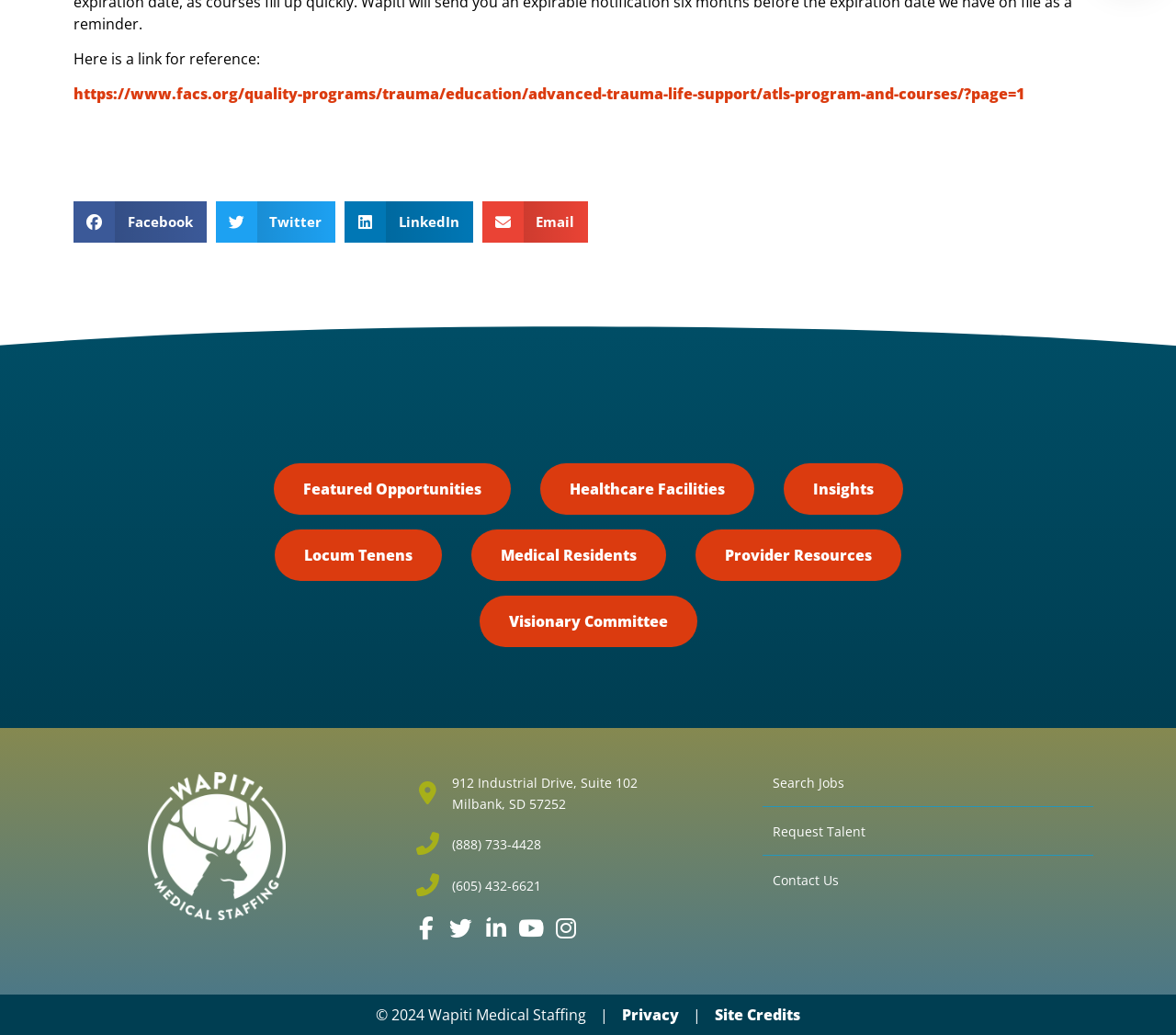Determine the bounding box coordinates for the area that needs to be clicked to fulfill this task: "Contact Us". The coordinates must be given as four float numbers between 0 and 1, i.e., [left, top, right, bottom].

[0.648, 0.84, 0.93, 0.861]